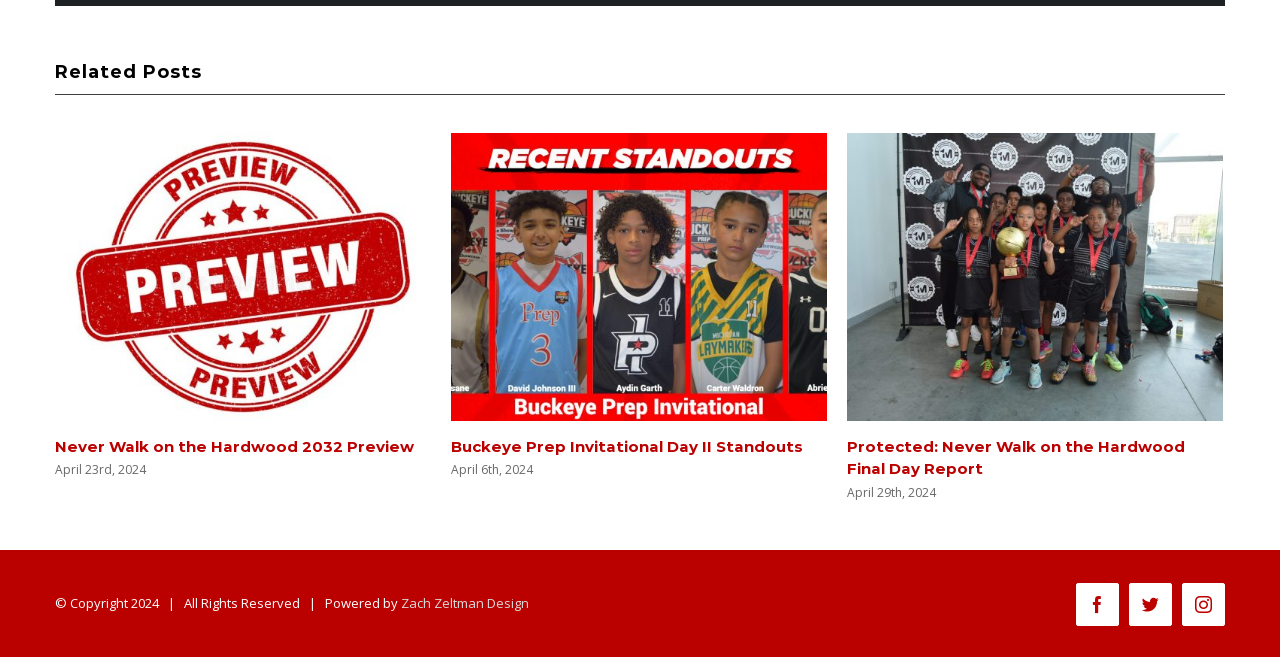Specify the bounding box coordinates of the area that needs to be clicked to achieve the following instruction: "View 'Protected: Never Walk on the Hardwood Final Day Report'".

[0.352, 0.665, 0.616, 0.728]